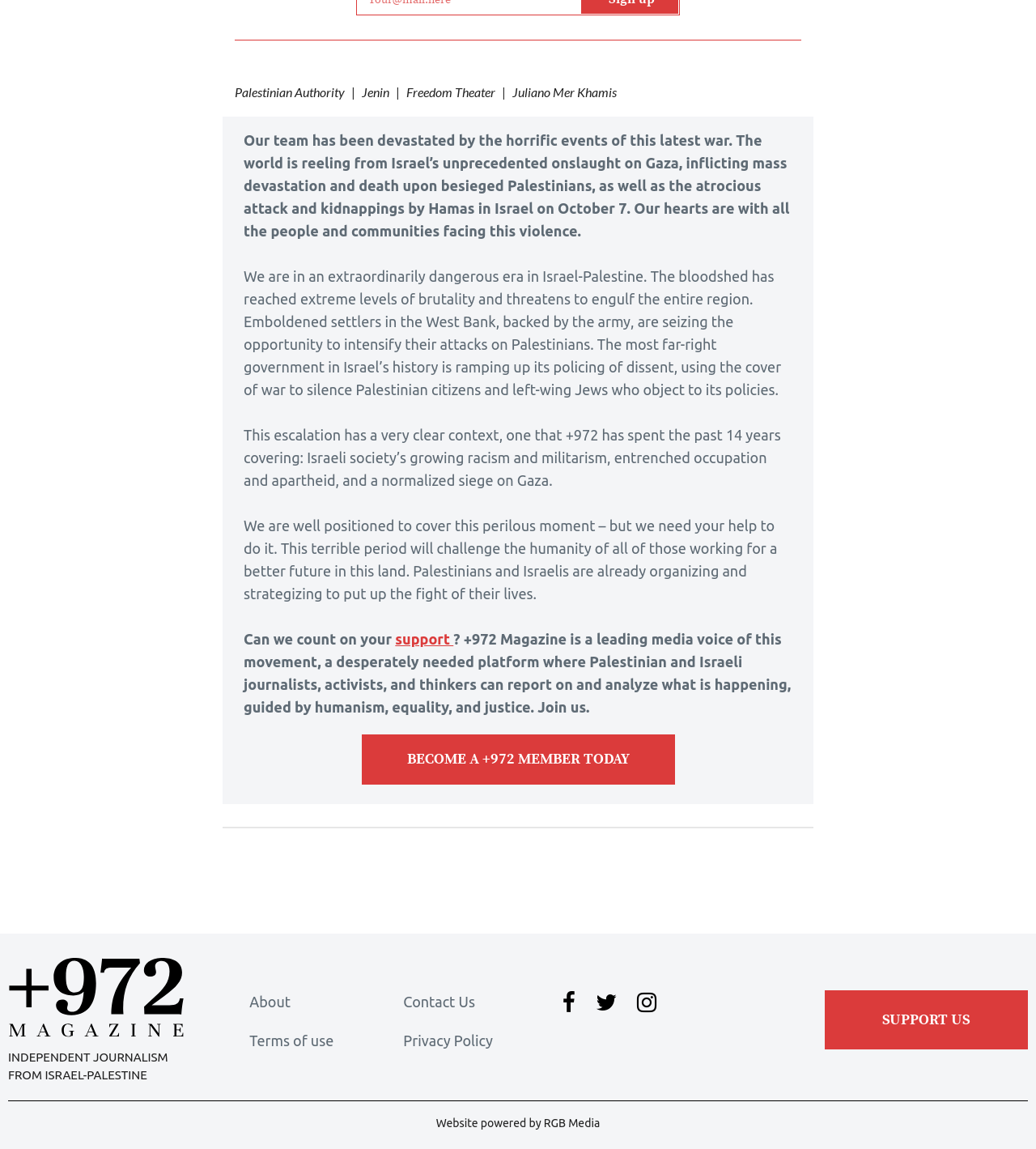Determine the bounding box coordinates for the clickable element to execute this instruction: "Click on the link to learn about the Palestinian Authority". Provide the coordinates as four float numbers between 0 and 1, i.e., [left, top, right, bottom].

[0.227, 0.073, 0.333, 0.086]